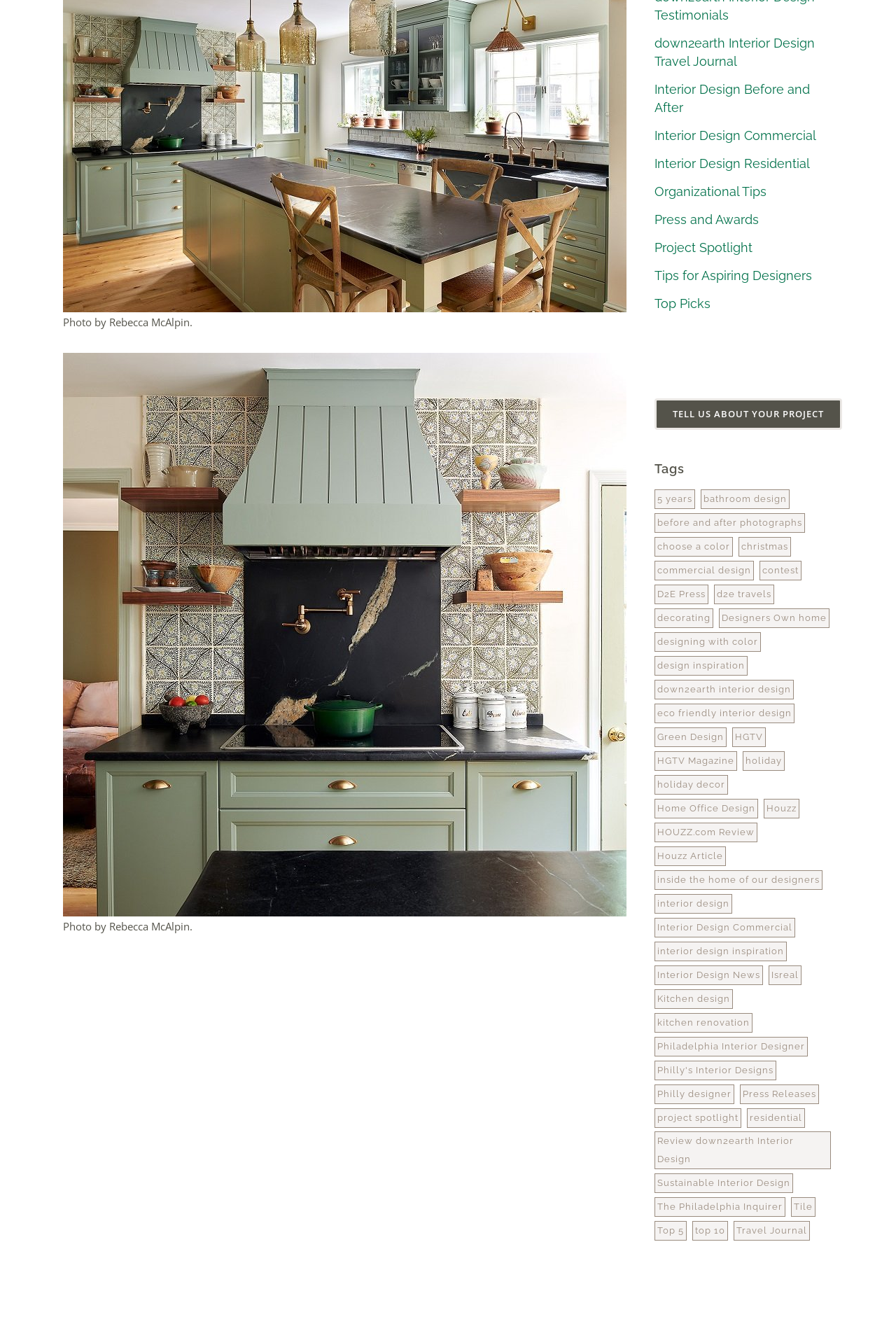Can you find the bounding box coordinates of the area I should click to execute the following instruction: "Click on 'Interior Design Before and After'"?

[0.73, 0.062, 0.904, 0.087]